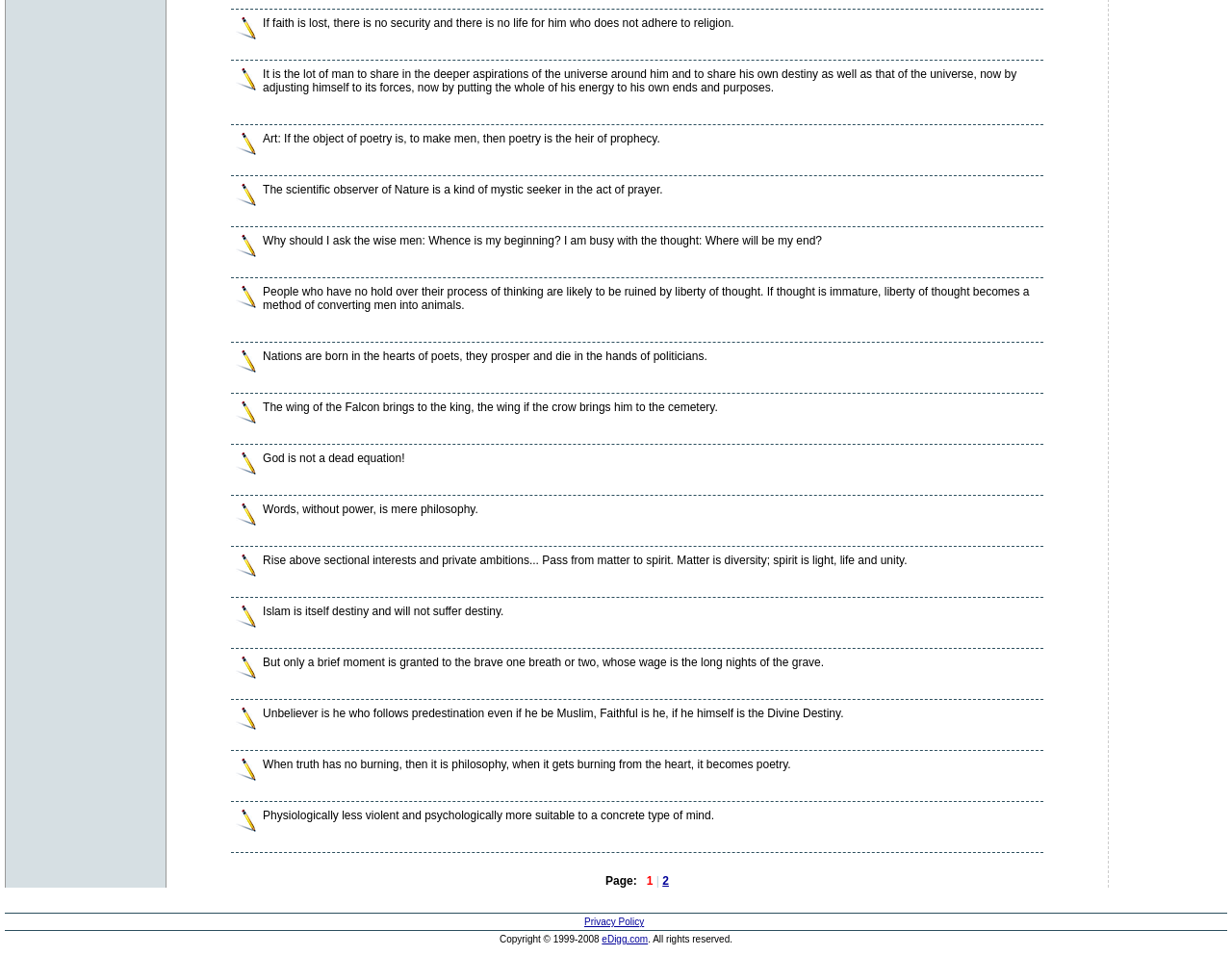Provide the bounding box coordinates of the HTML element this sentence describes: "eDigg.com".

[0.489, 0.977, 0.526, 0.988]